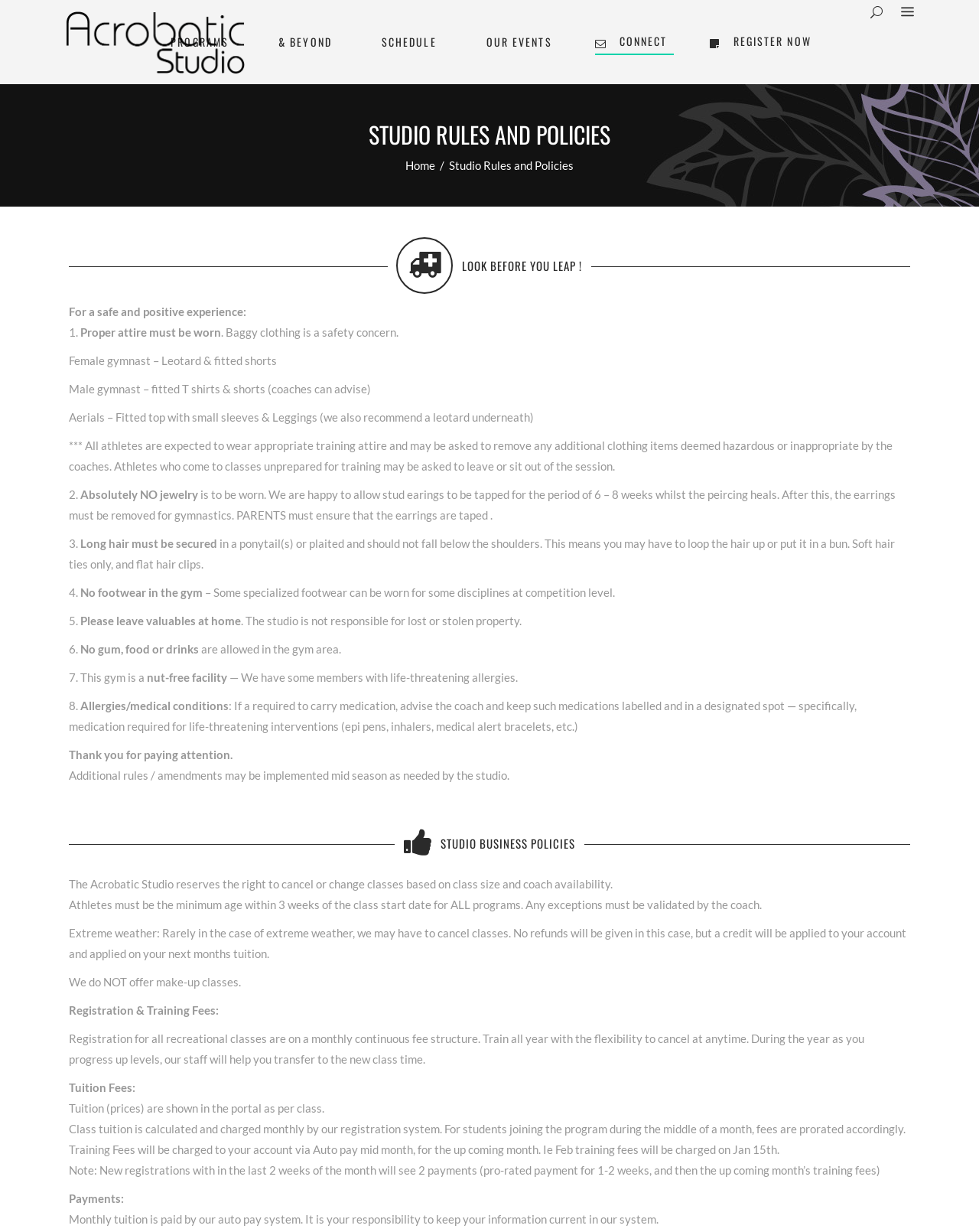Locate the bounding box coordinates of the area that needs to be clicked to fulfill the following instruction: "Click on the 'REGISTER NOW' button". The coordinates should be in the format of four float numbers between 0 and 1, namely [left, top, right, bottom].

[0.707, 0.0, 0.854, 0.068]